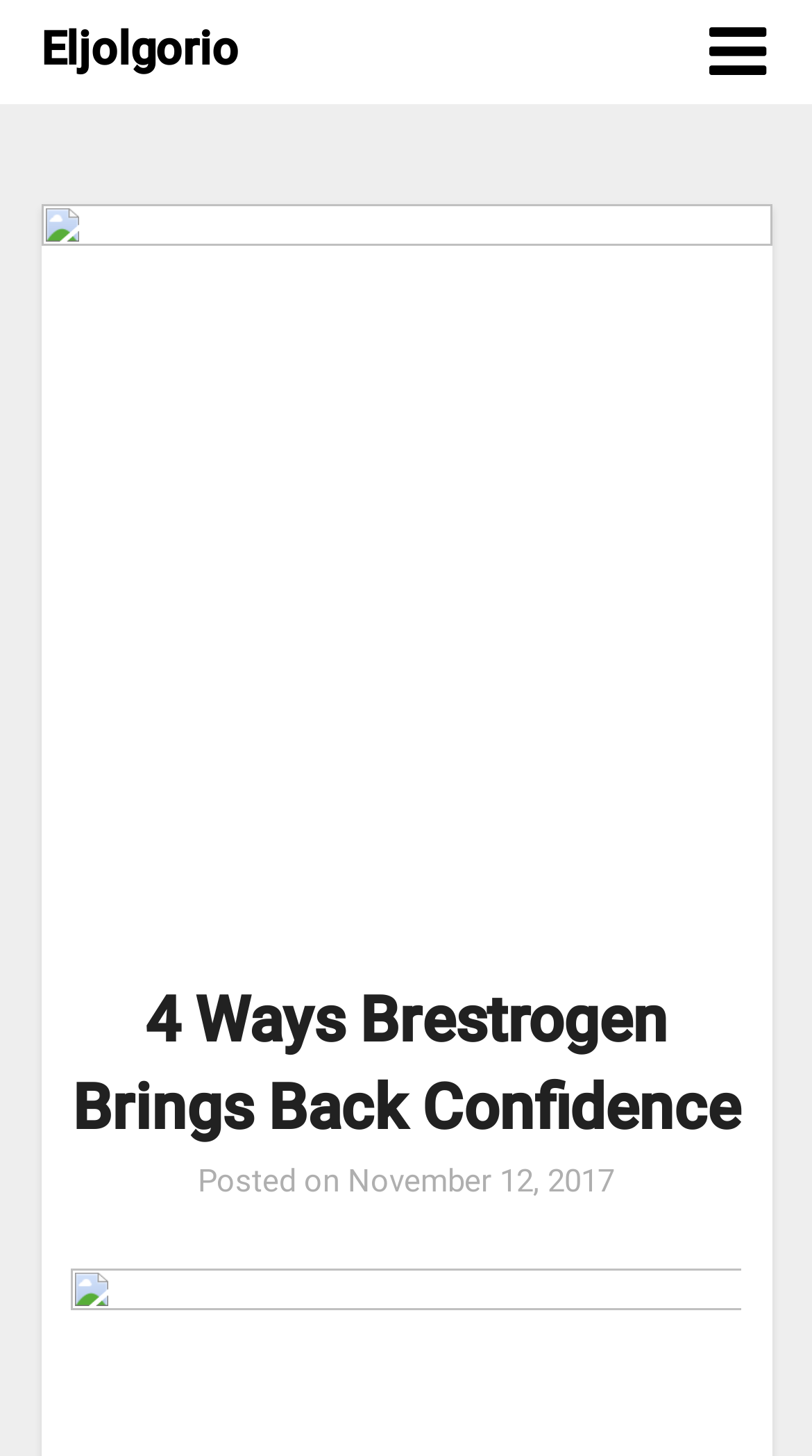What is the type of the element with the text '4 Ways Brestrogen Brings Back Confidence'?
Based on the image, answer the question with as much detail as possible.

I found the type of the element with the text '4 Ways Brestrogen Brings Back Confidence' by looking at its parent element, which is a HeaderAsNonLandmark element, indicating that it is a heading.